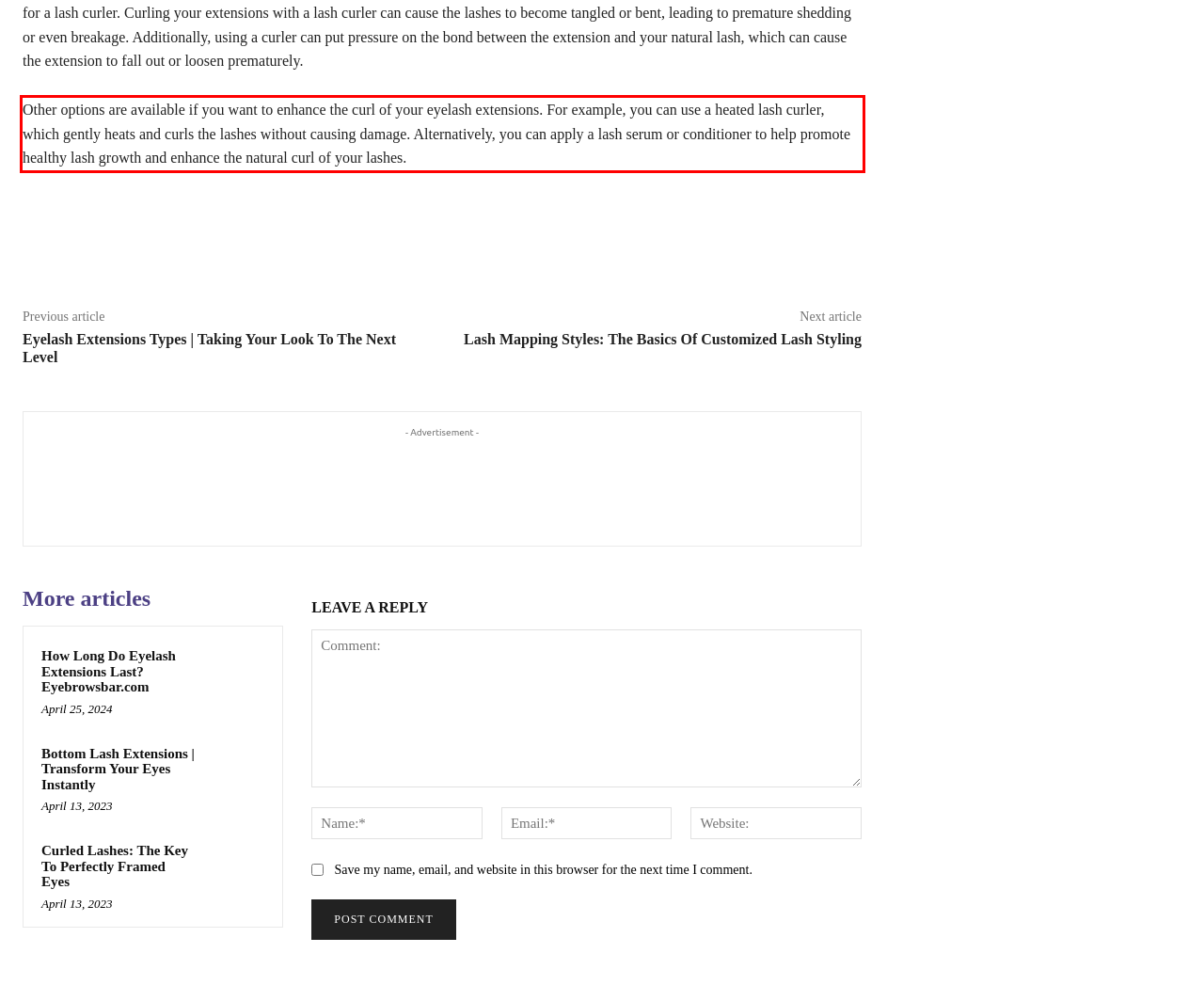Given the screenshot of the webpage, identify the red bounding box, and recognize the text content inside that red bounding box.

Other options are available if you want to enhance the curl of your eyelash extensions. For example, you can use a heated lash curler, which gently heats and curls the lashes without causing damage. Alternatively, you can apply a lash serum or conditioner to help promote healthy lash growth and enhance the natural curl of your lashes.